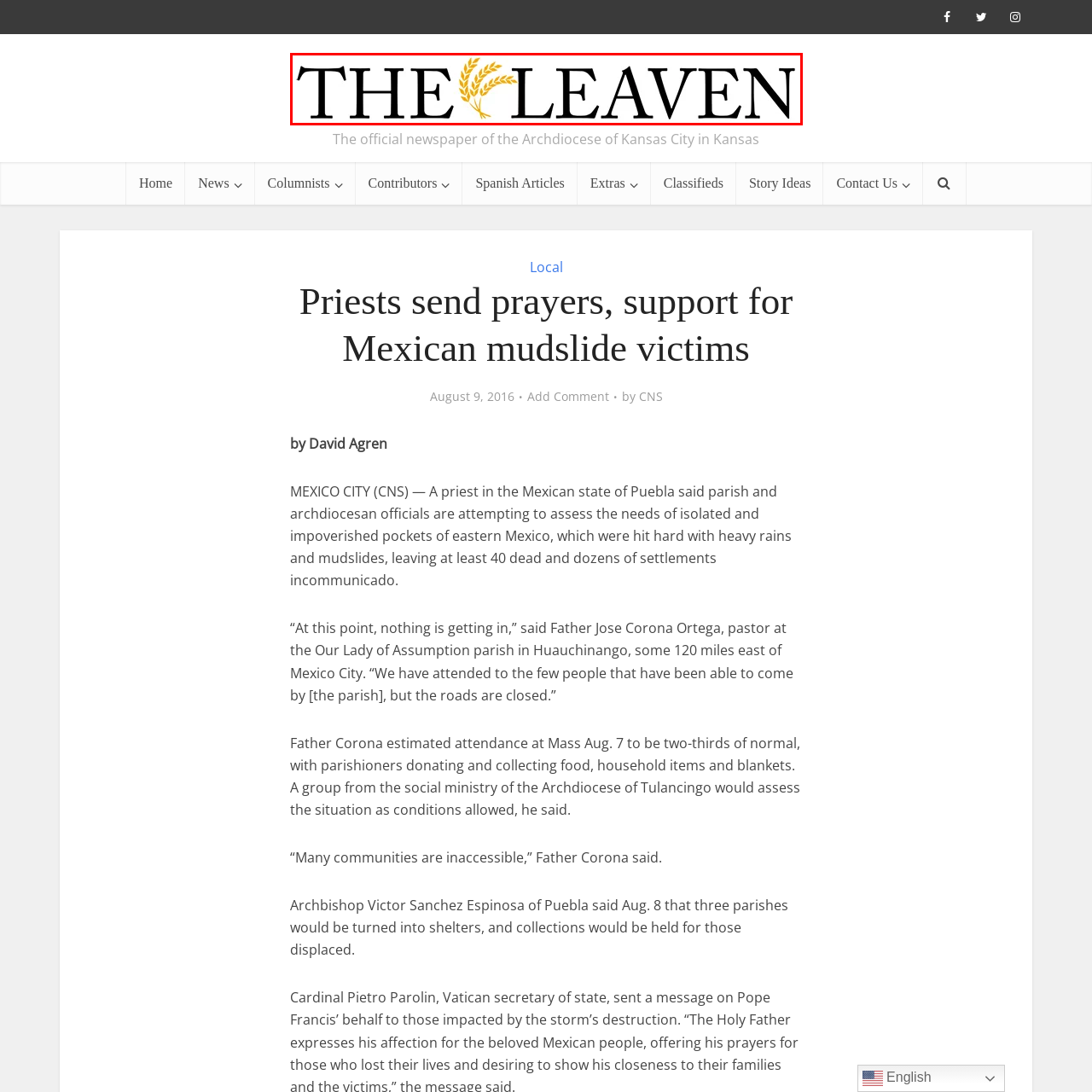Create a detailed narrative of the image inside the red-lined box.

The image features the logo of "The Leaven," the official newspaper of the Archdiocese of Kansas City in Kansas. The design prominently displays the name "THE LEAVEN" in an elegant typeface, accompanied by a stylized illustration of two golden wheat stalks, symbolizing abundance and community. This visual representation embodies the newspaper's commitment to serving the Catholic community by providing relevant news, insights, and updates about the Church and its activities. The logo reflects both a sense of tradition and a contemporary approach to communication within the archdiocese.